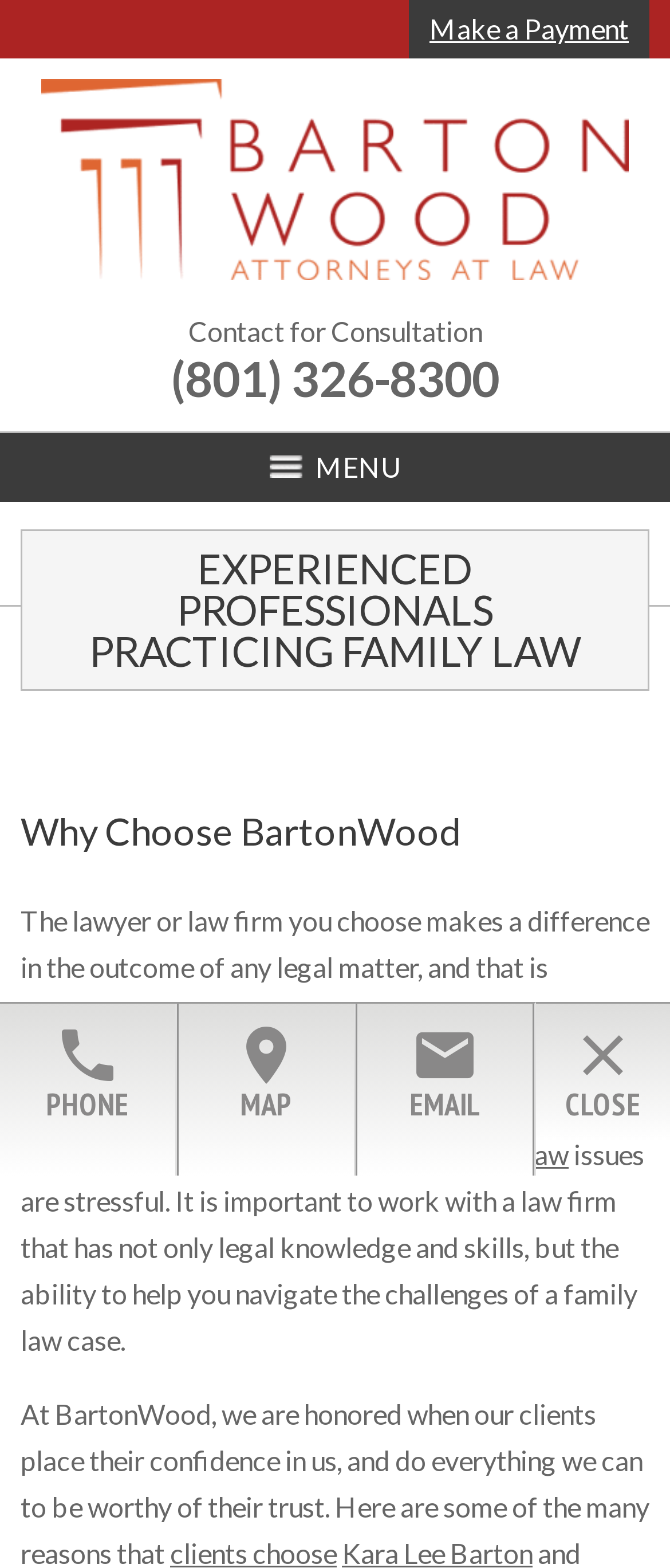Please locate the bounding box coordinates of the element that should be clicked to achieve the given instruction: "Open menu".

None